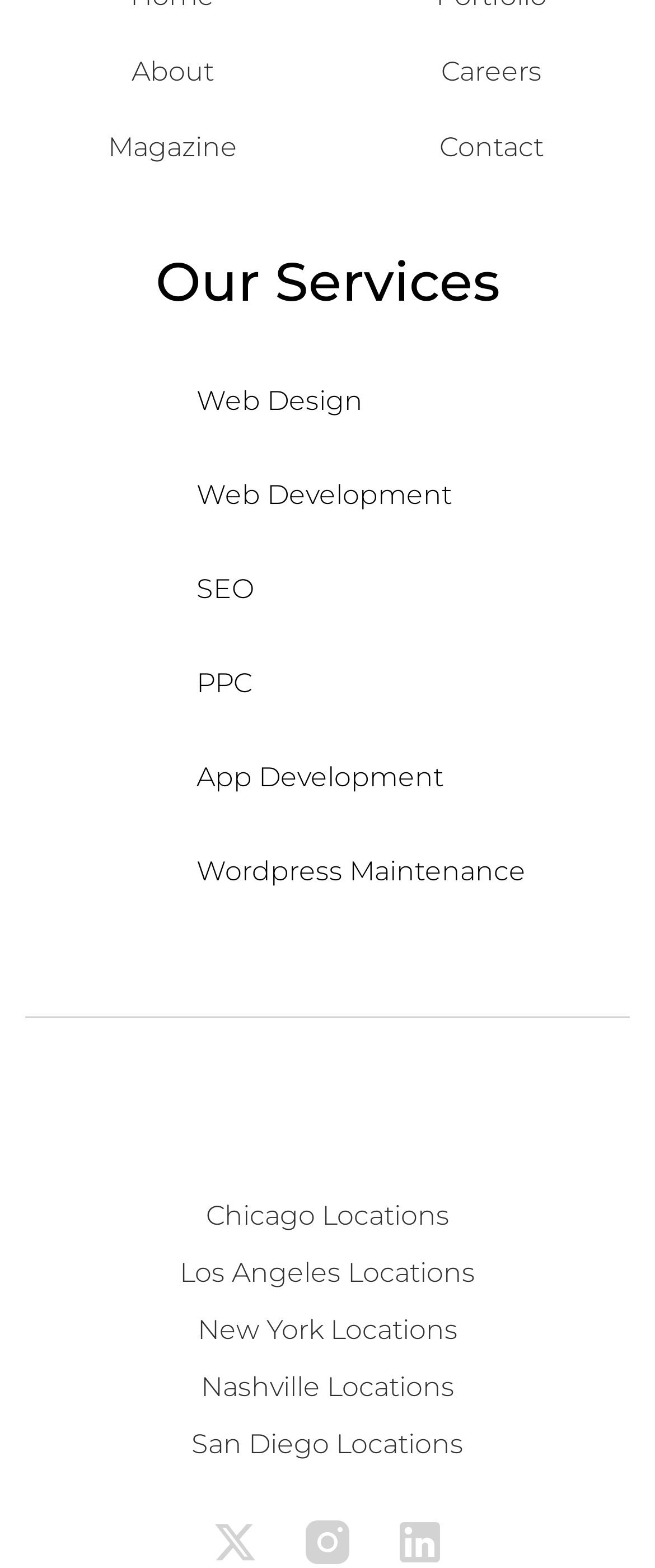Analyze the image and provide a detailed answer to the question: What is the last link on the page?

The last link on the page is an empty link with a bounding box coordinate of [0.6, 0.971, 0.682, 0.992] and an image with no description.